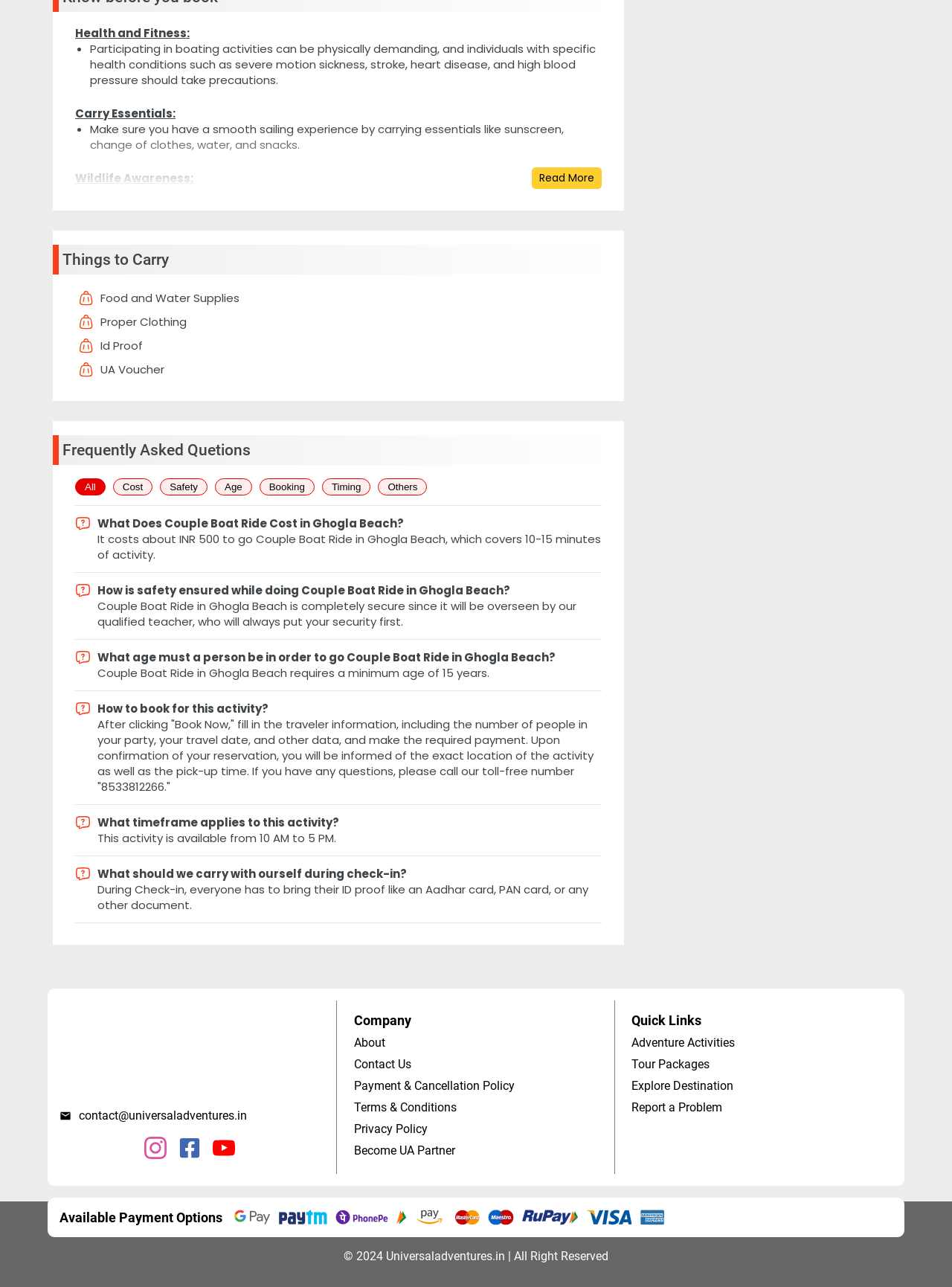Locate the coordinates of the bounding box for the clickable region that fulfills this instruction: "Click the 'About' link".

[0.372, 0.805, 0.628, 0.816]